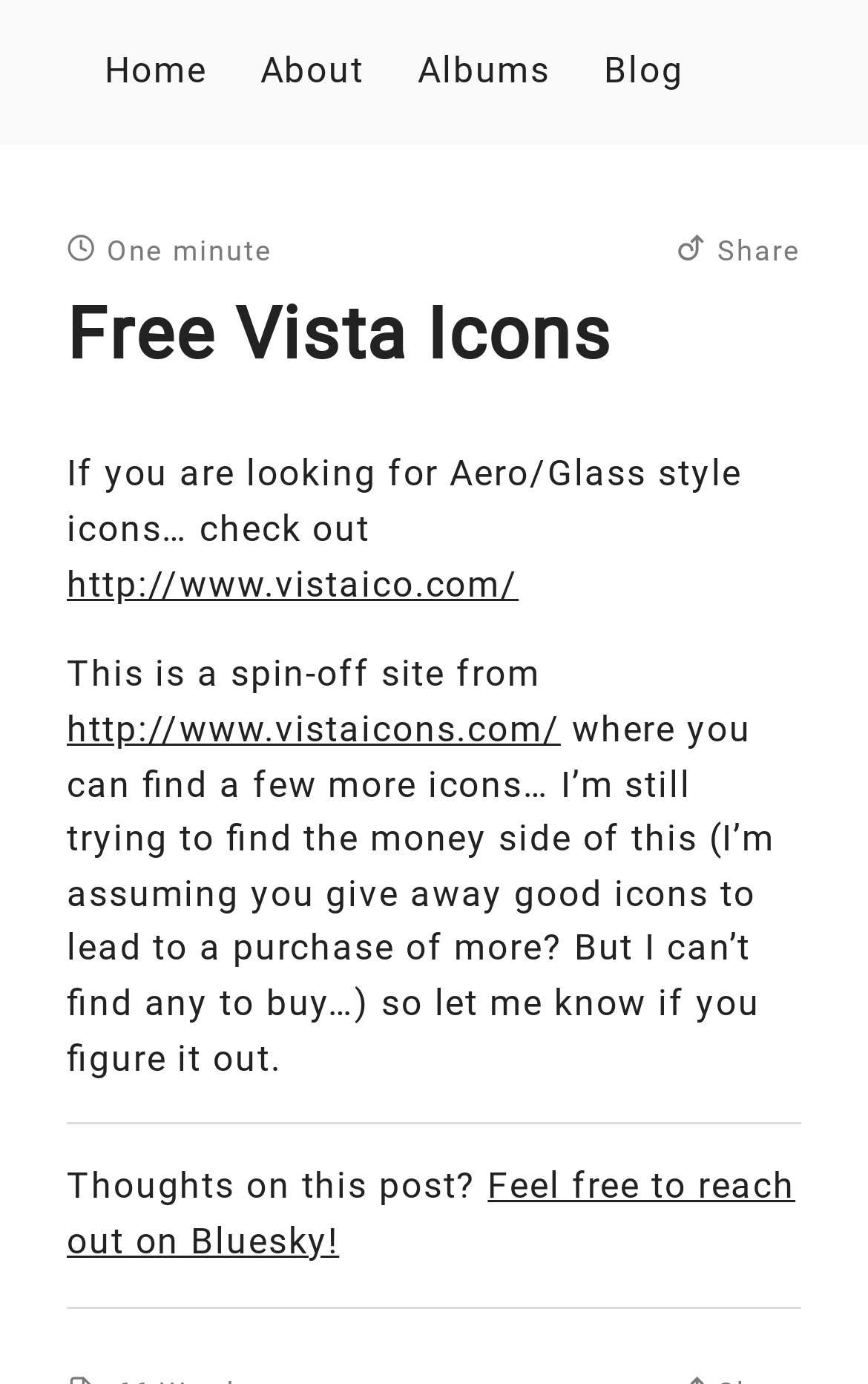Please locate the bounding box coordinates of the region I need to click to follow this instruction: "Check out the Albums section".

[0.481, 0.032, 0.634, 0.072]